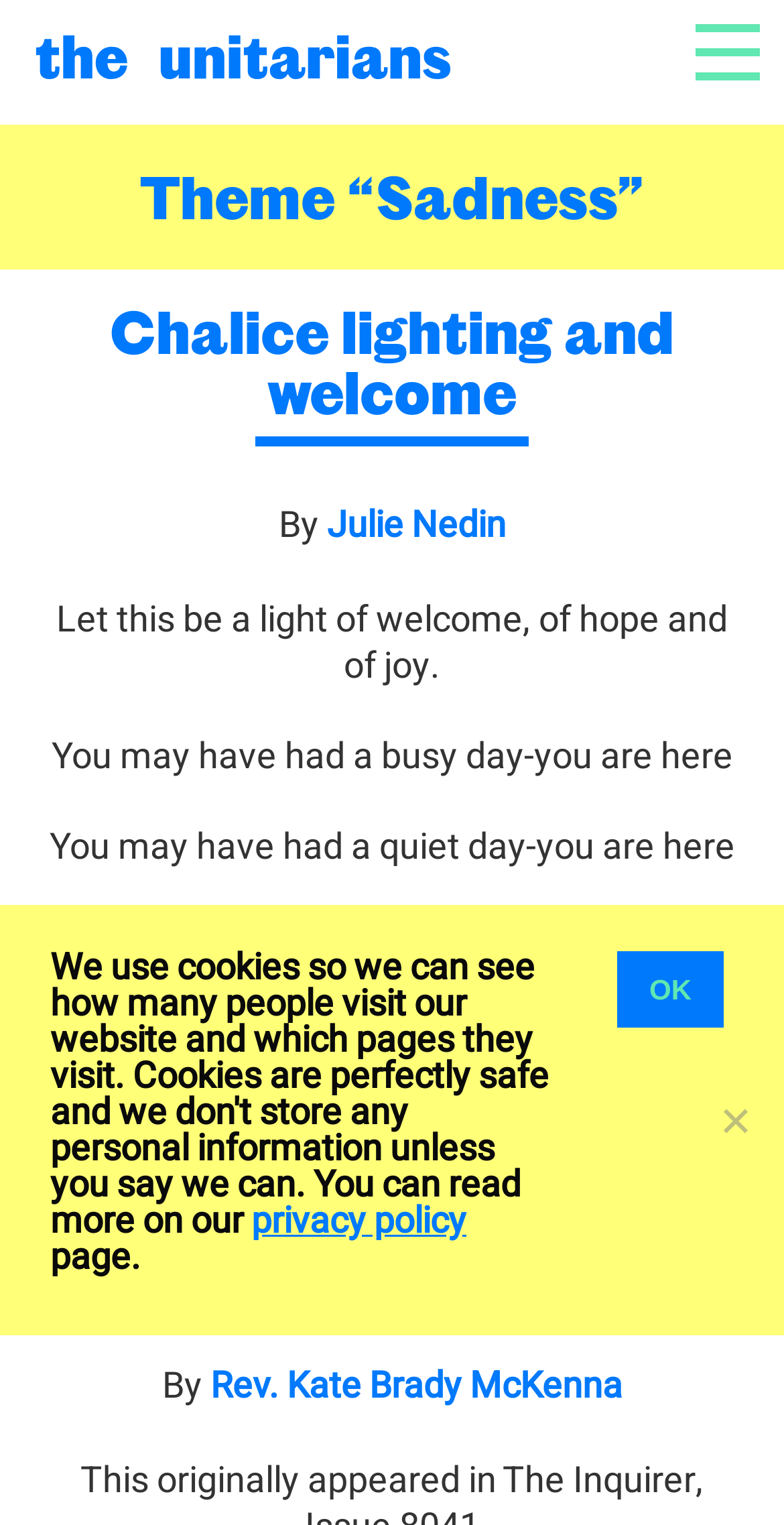Please identify the bounding box coordinates of the element's region that needs to be clicked to fulfill the following instruction: "Toggle the navigation menu". The bounding box coordinates should consist of four float numbers between 0 and 1, i.e., [left, top, right, bottom].

[0.877, 0.016, 0.979, 0.069]